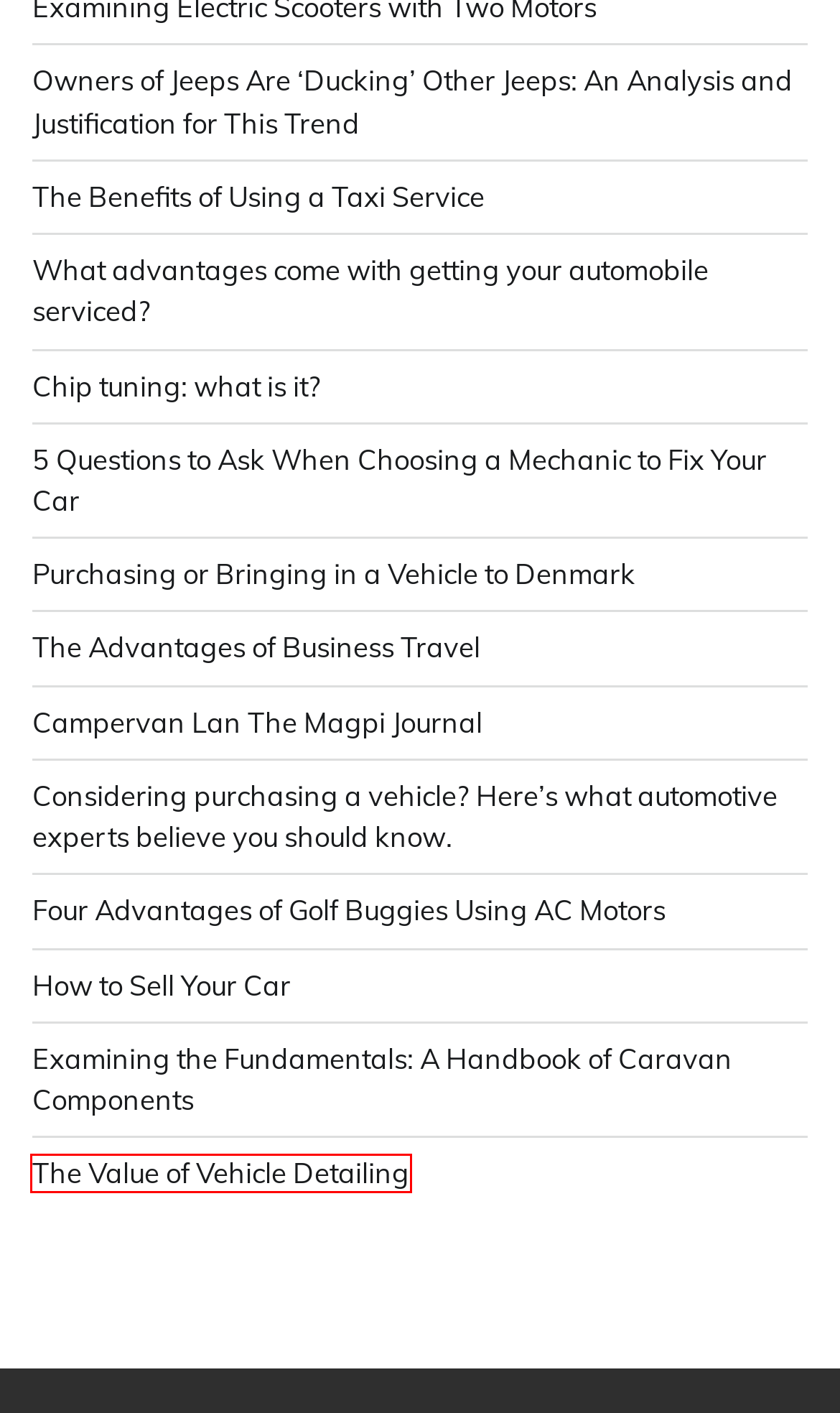You are presented with a screenshot of a webpage containing a red bounding box around an element. Determine which webpage description best describes the new webpage after clicking on the highlighted element. Here are the candidates:
A. The Benefits of Using a Taxi Service - Unicorn Kicks
B. The Value of Vehicle Detailing - Unicorn Kicks
C. Examining the Fundamentals: A Handbook of Caravan Components - Unicorn Kicks
D. What advantages come with getting your automobile serviced? - Unicorn Kicks
E. Purchasing or Bringing in a Vehicle to Denmark - Unicorn Kicks
F. Four Advantages of Golf Buggies Using AC Motors - Unicorn Kicks
G. The Advantages of Business Travel - Unicorn Kicks
H. Campervan Lan The Magpi Journal - Unicorn Kicks

B